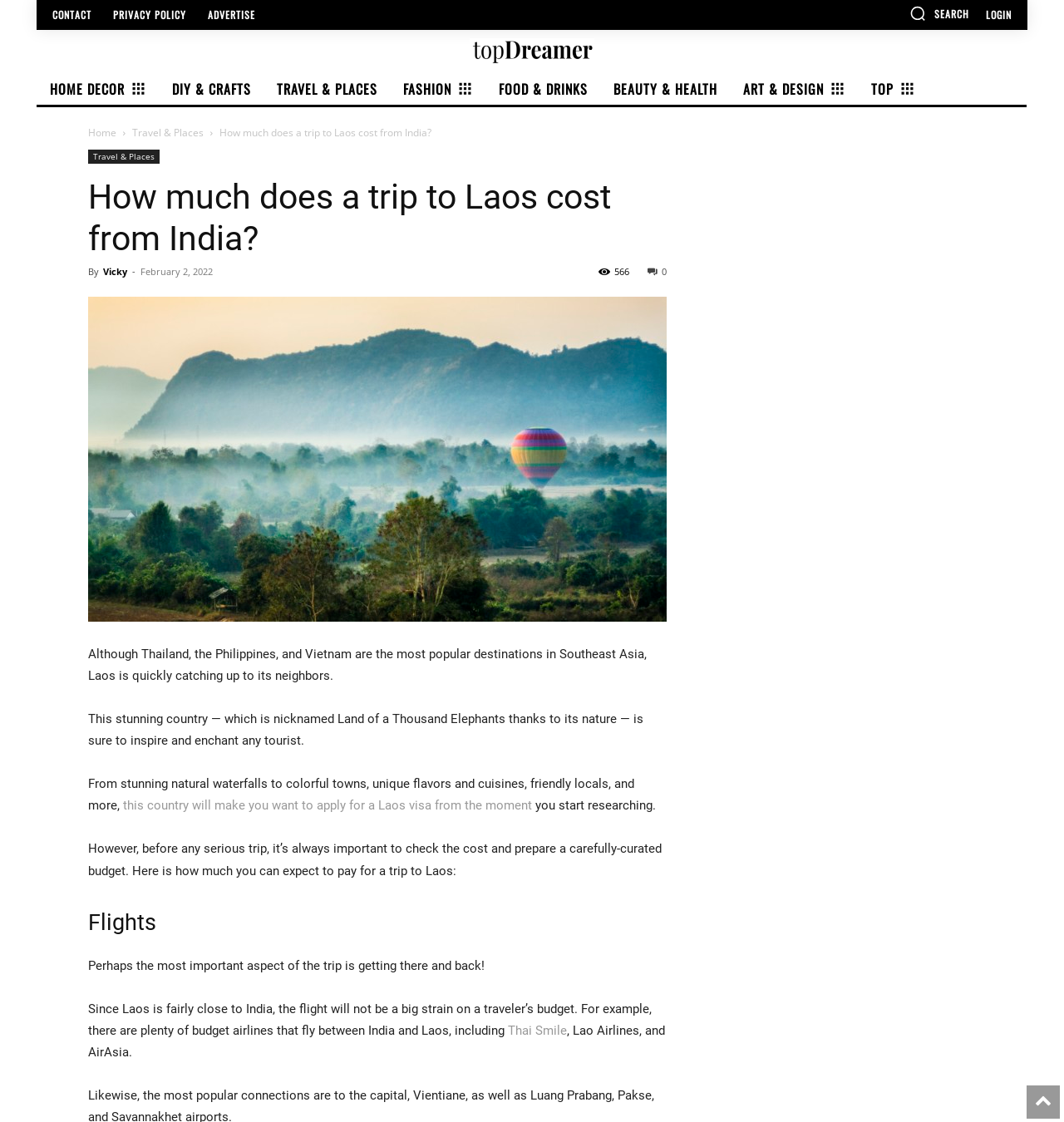Please provide a brief answer to the following inquiry using a single word or phrase:
What is the nickname of Laos?

Land of a Thousand Elephants